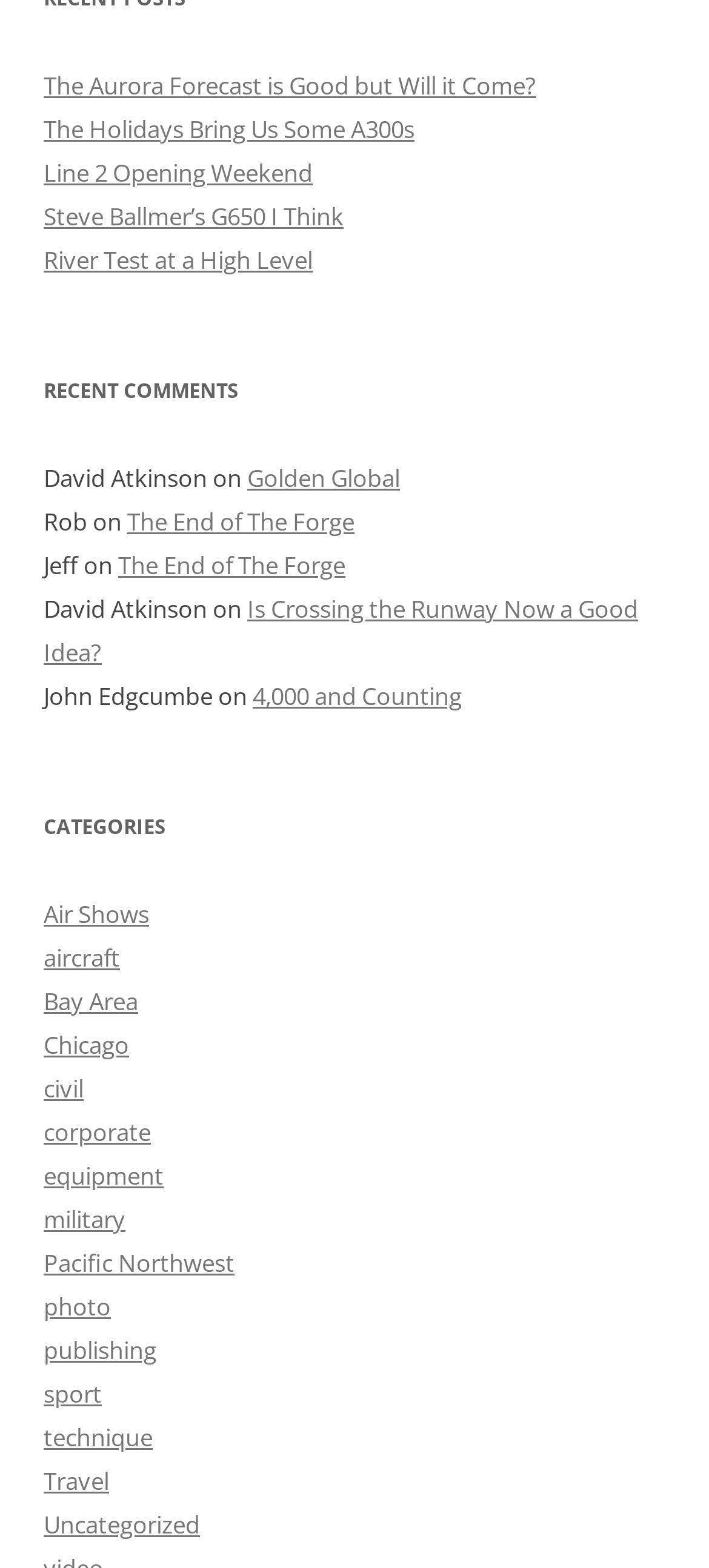Please identify the bounding box coordinates of the area that needs to be clicked to follow this instruction: "Read the post by David Atkinson".

[0.062, 0.295, 0.292, 0.315]